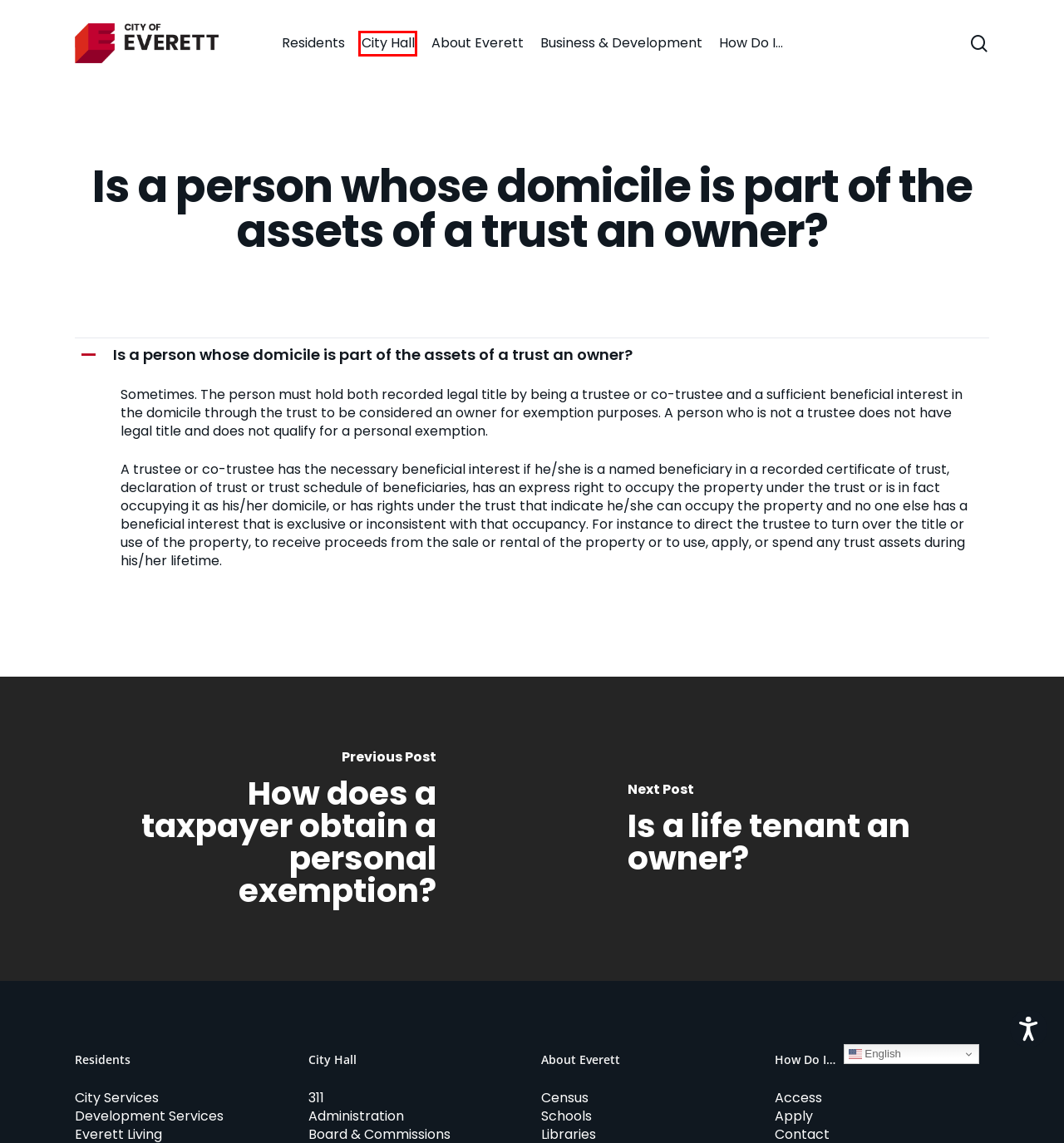You see a screenshot of a webpage with a red bounding box surrounding an element. Pick the webpage description that most accurately represents the new webpage after interacting with the element in the red bounding box. The options are:
A. Resident Services - Everett, MA - Official Website
B. Is a life tenant an owner? - Everett, MA - Official Website
C. Connect - Everett, MA - Official Website
D. How does a taxpayer obtain a personal exemption? - Everett, MA - Official Website
E. Home - Everett, MA - Official Website
F. City Hall - Everett, MA - Official Website
G. Business & Development - Everett, MA - Official Website
H. How Do I... - Everett, MA - Official Website

F